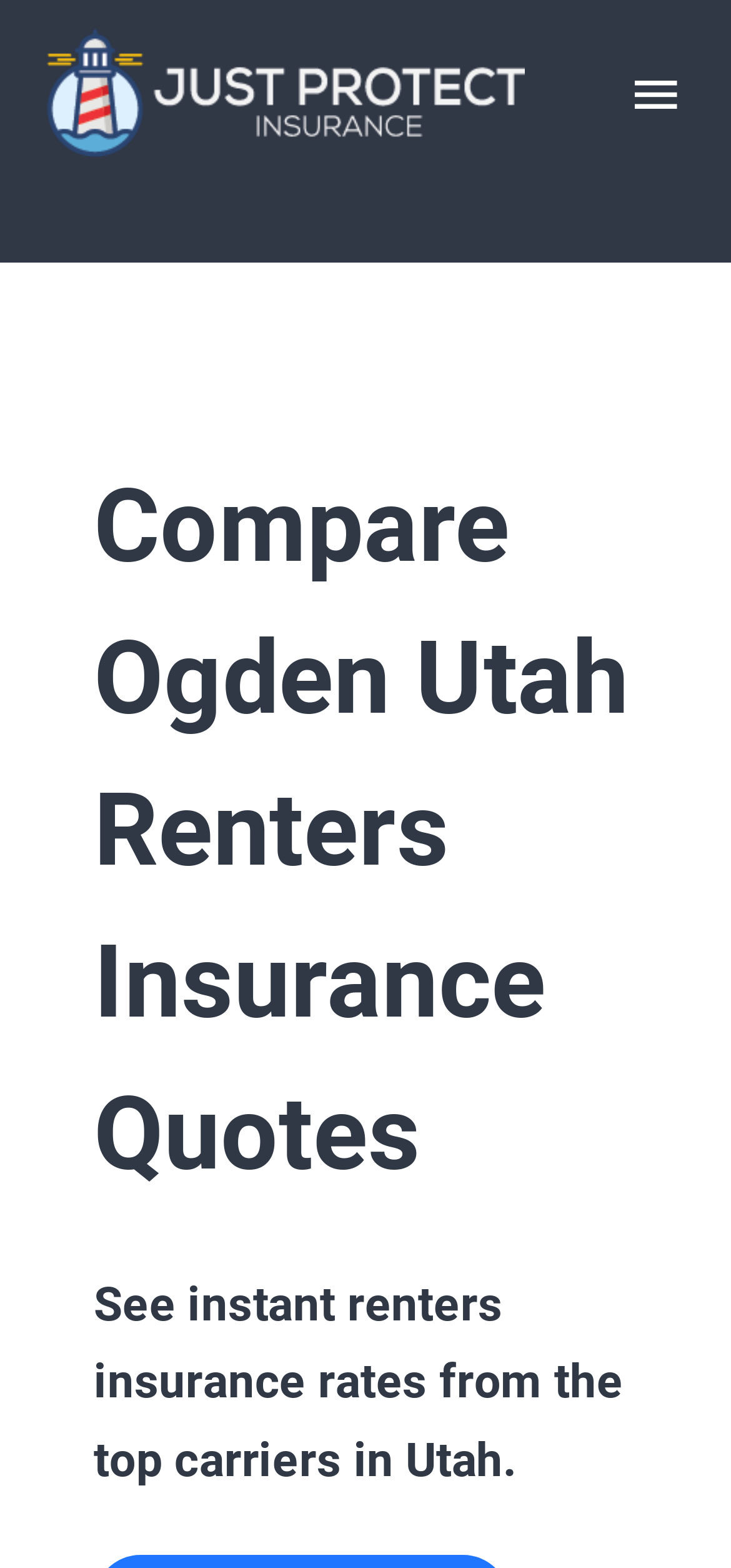Locate the bounding box coordinates of the clickable area needed to fulfill the instruction: "Toggle the navigation menu".

[0.859, 0.027, 0.936, 0.092]